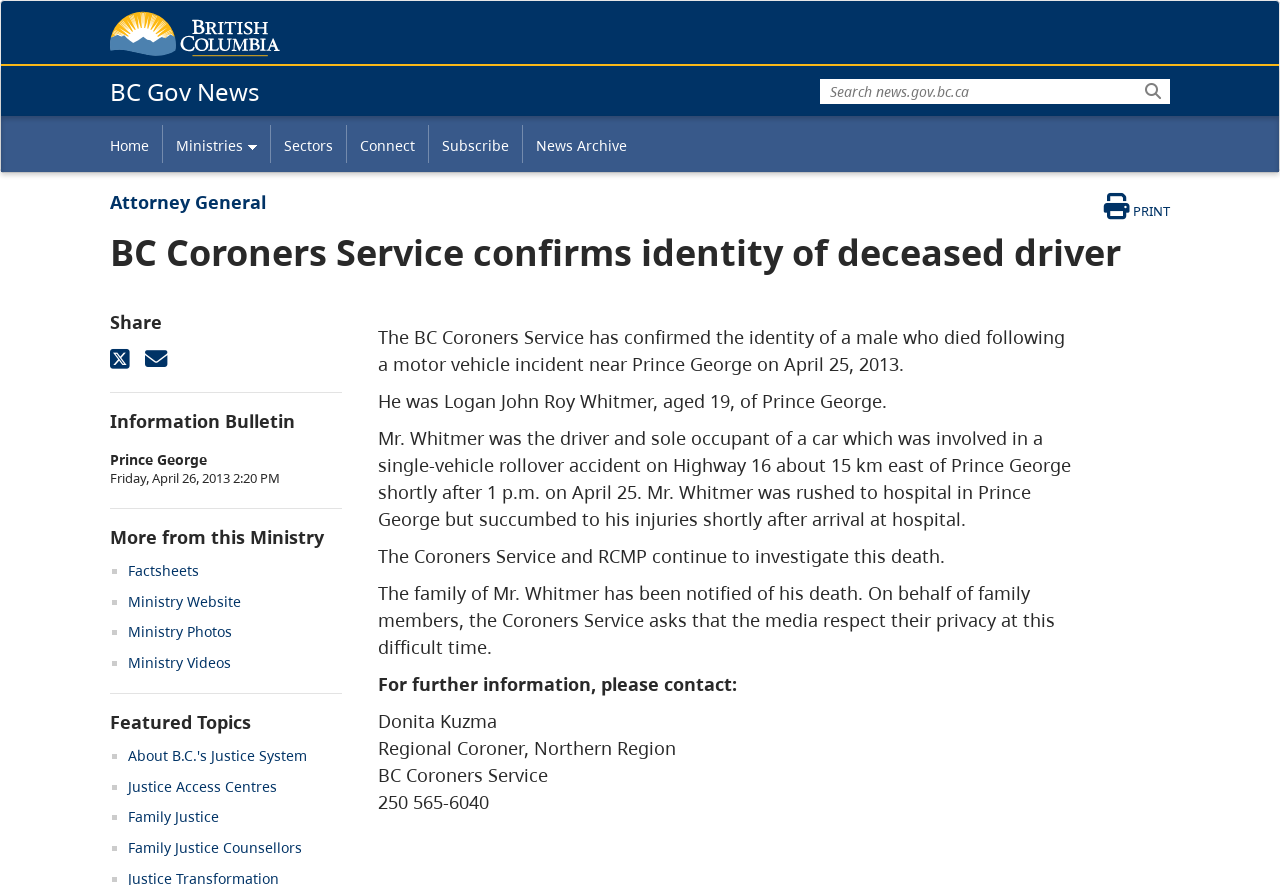Could you determine the bounding box coordinates of the clickable element to complete the instruction: "Click the 'Home' link"? Provide the coordinates as four float numbers between 0 and 1, i.e., [left, top, right, bottom].

None